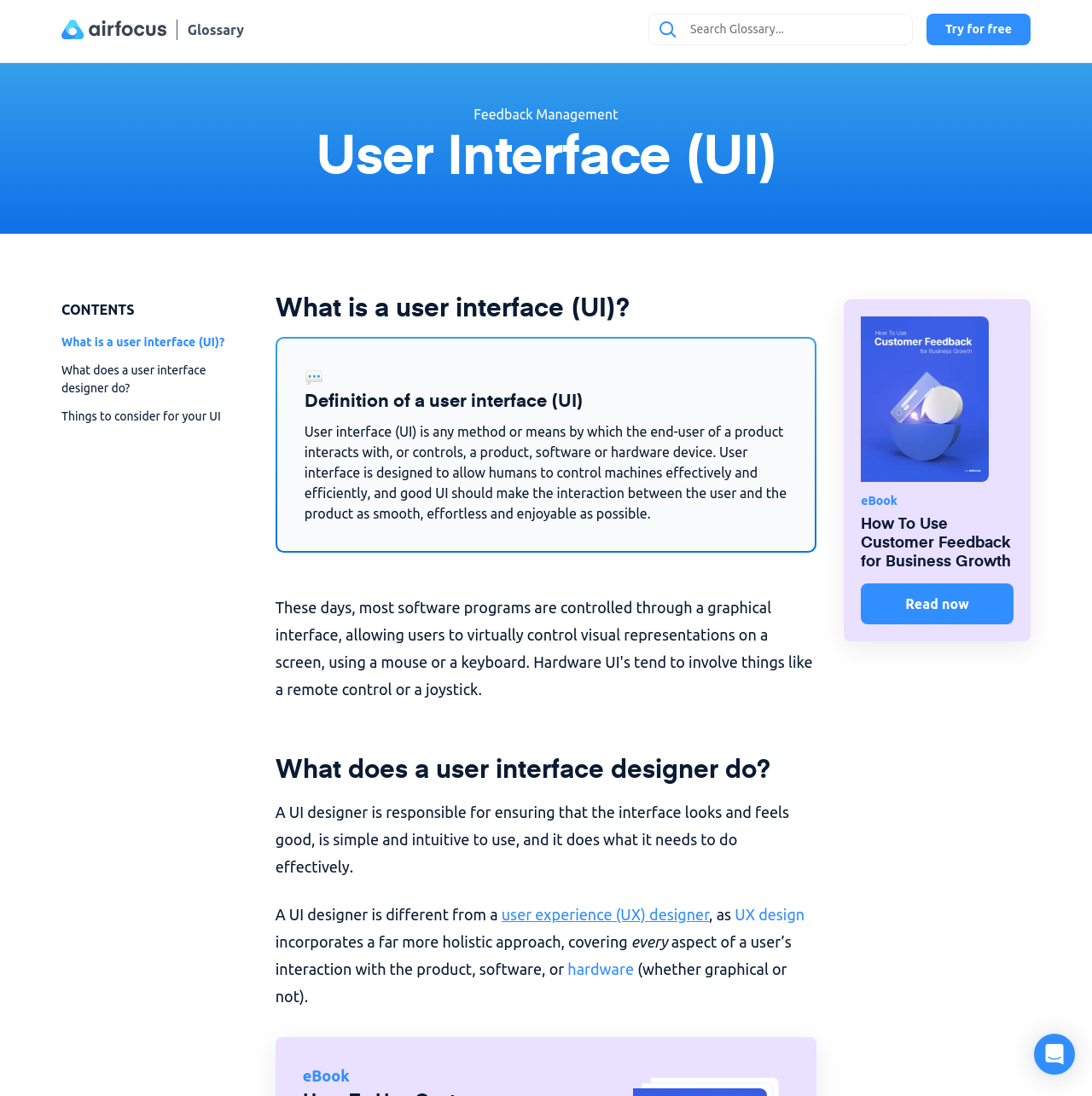Bounding box coordinates are given in the format (top-left x, top-left y, bottom-right x, bottom-right y). All values should be floating point numbers between 0 and 1. Provide the bounding box coordinate for the UI element described as: Feedback Management

[0.434, 0.097, 0.566, 0.111]